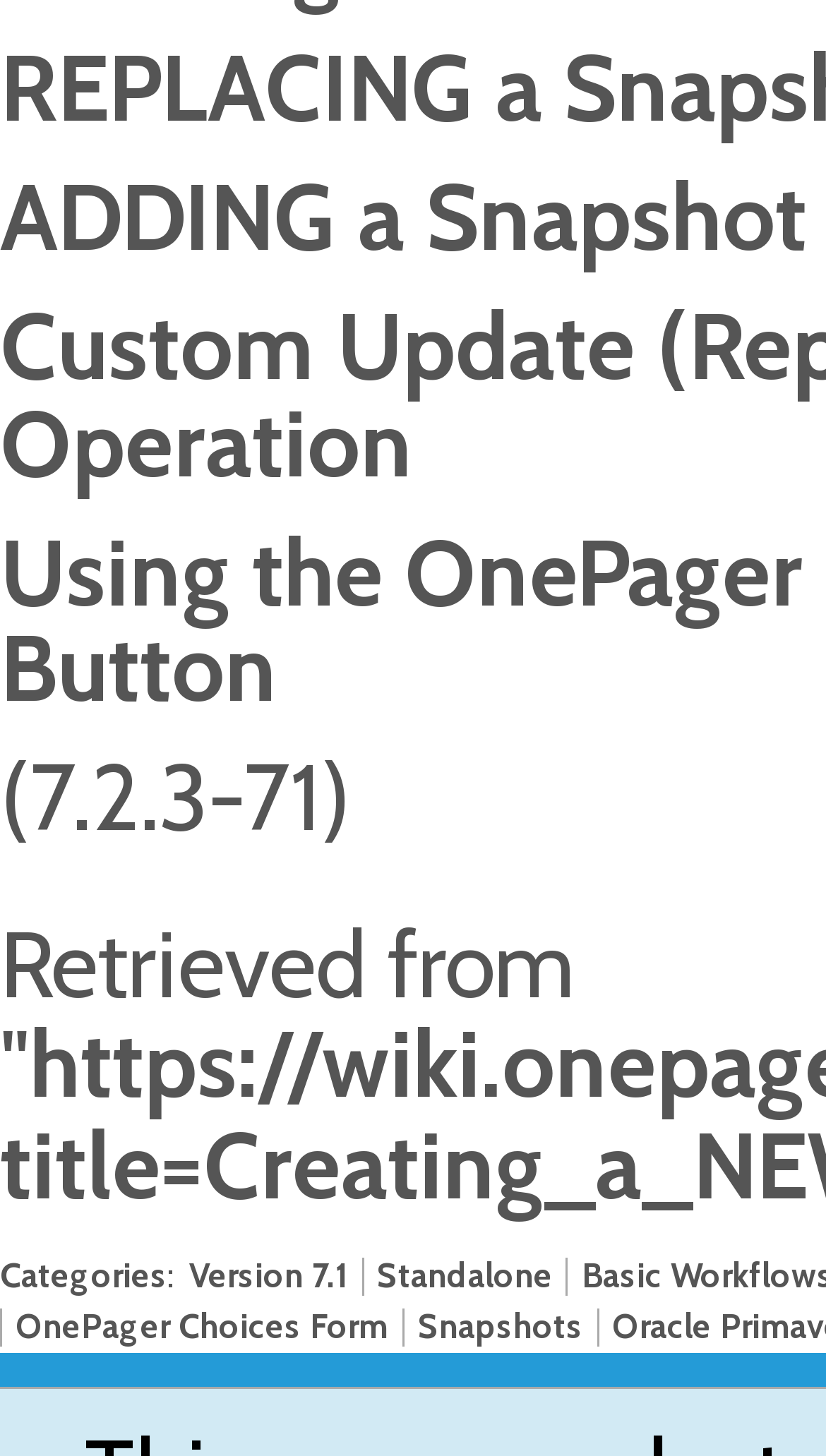What is the relationship between the text 'Retrieved from' and the surrounding links?
Examine the webpage screenshot and provide an in-depth answer to the question.

I found the text 'Retrieved from' which is located above the links, suggesting that it is a description or a label for the links that follow, indicating that the content of the webpage is retrieved from somewhere.